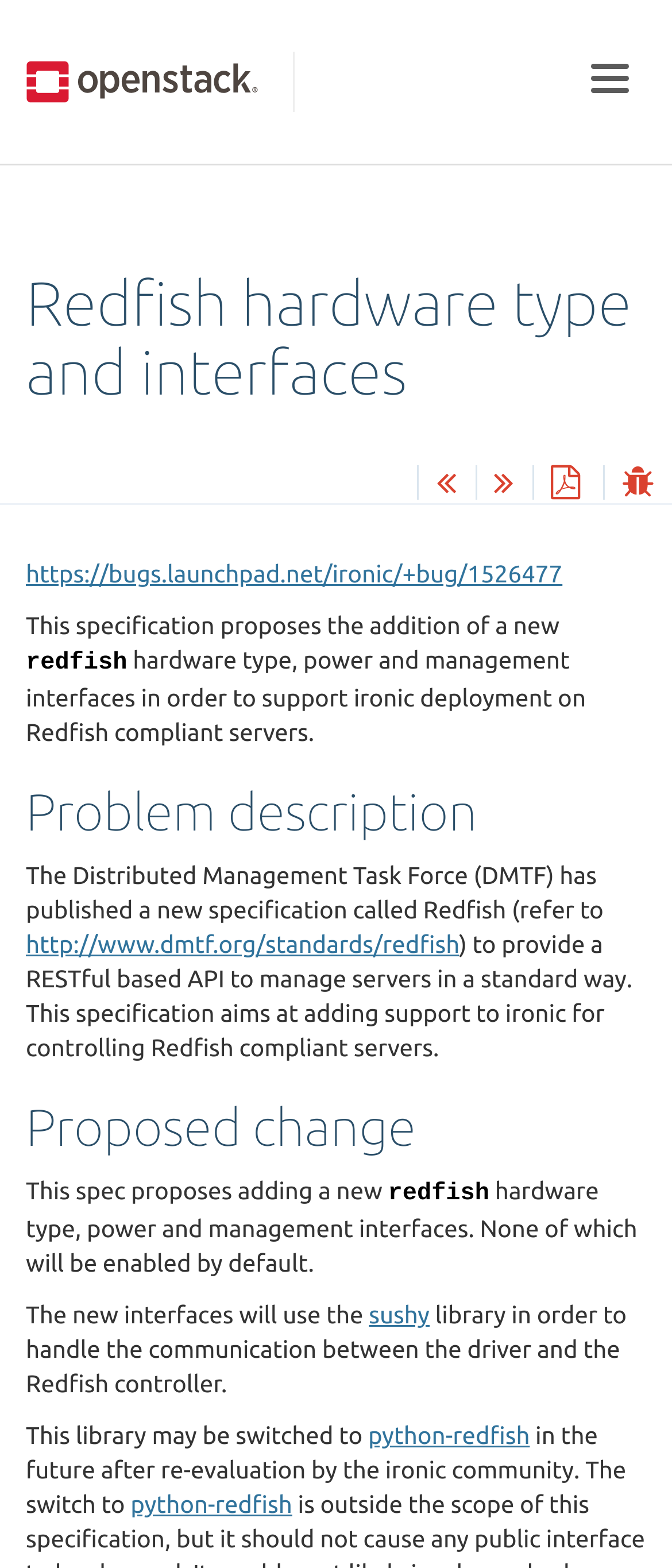Identify the bounding box coordinates of the region I need to click to complete this instruction: "Learn more about Redfish".

[0.621, 0.301, 0.698, 0.319]